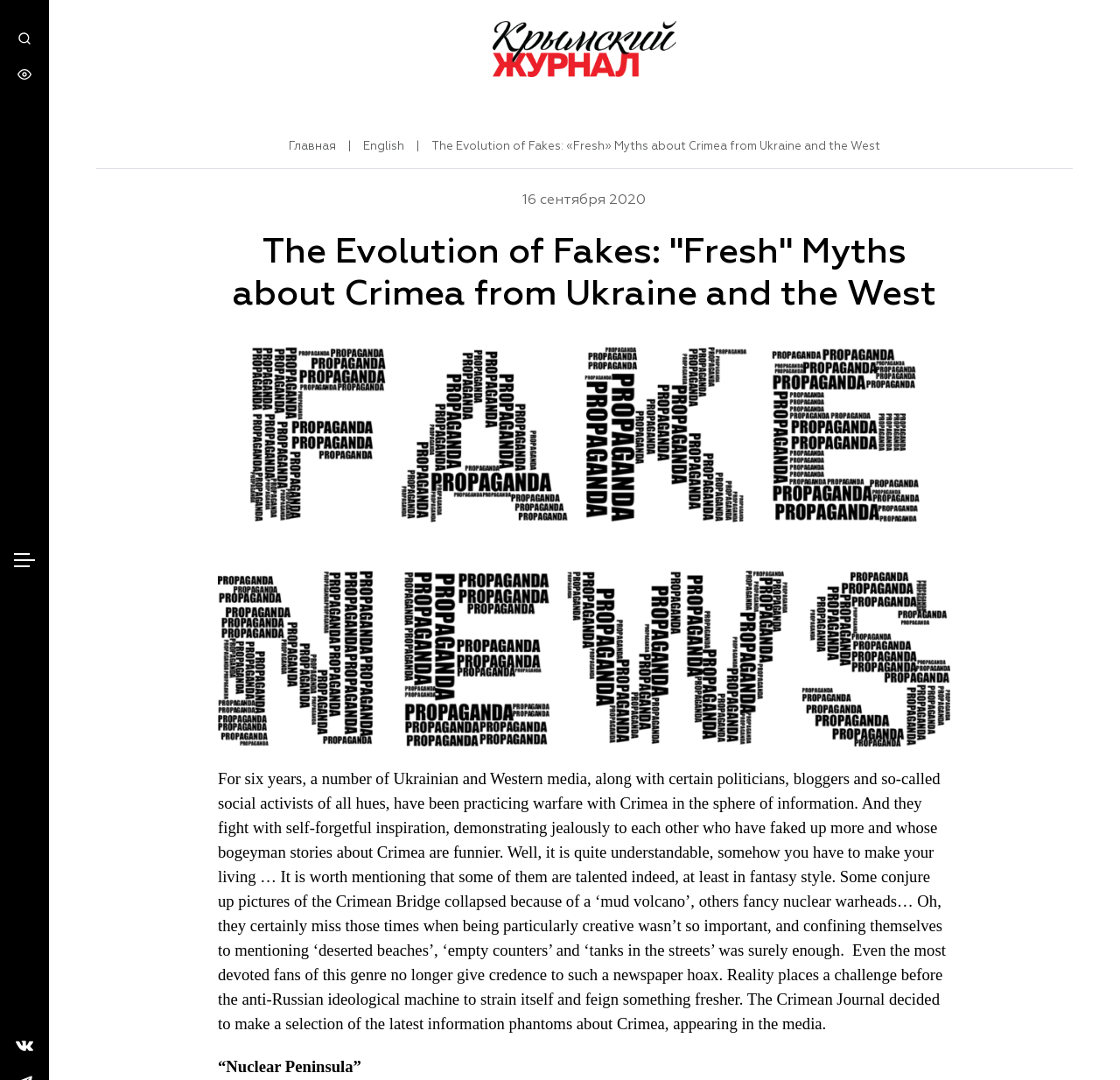What is the topic of the article?
Refer to the image and provide a one-word or short phrase answer.

Crimea